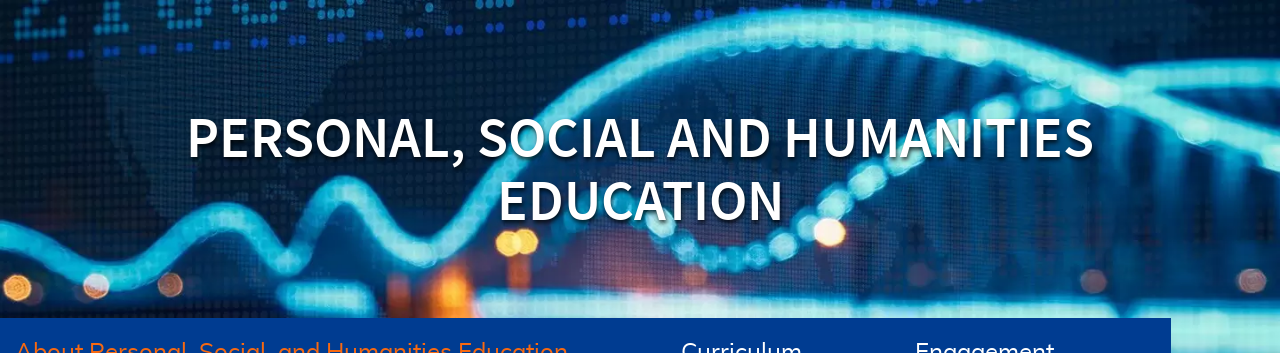Use a single word or phrase to answer the question: What are the links provided below the title?

About, Curriculum, Engagement